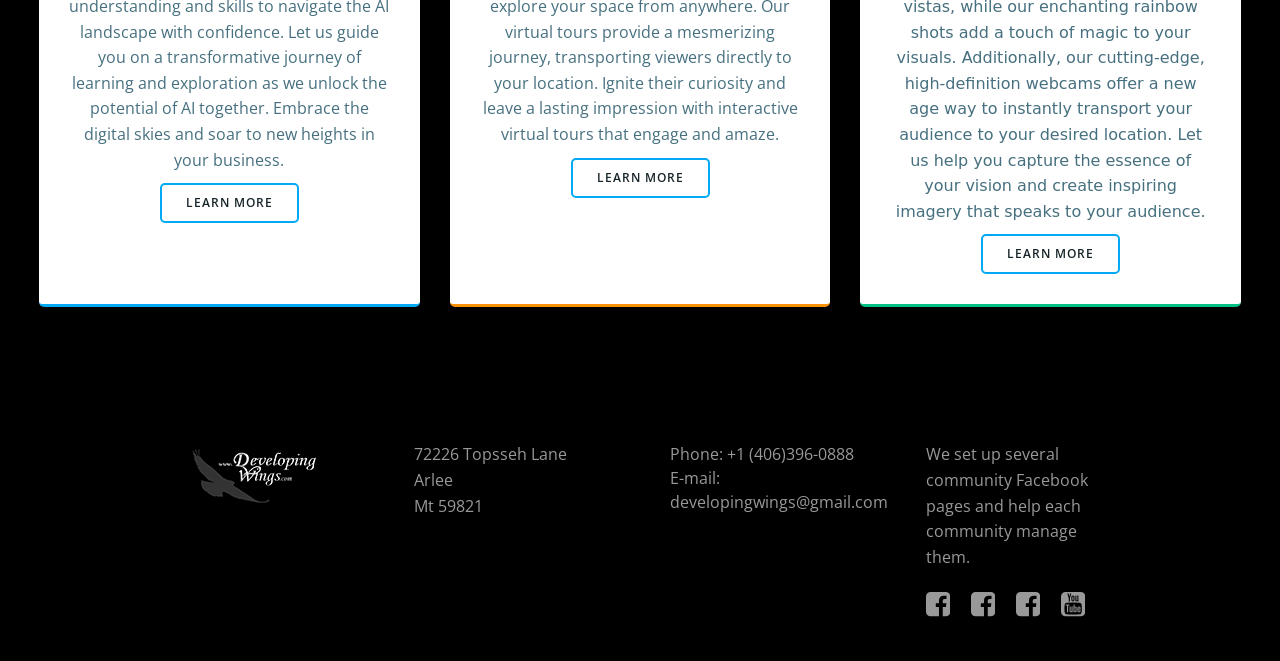How many Facebook pages are shown?
Based on the image, provide your answer in one word or phrase.

4